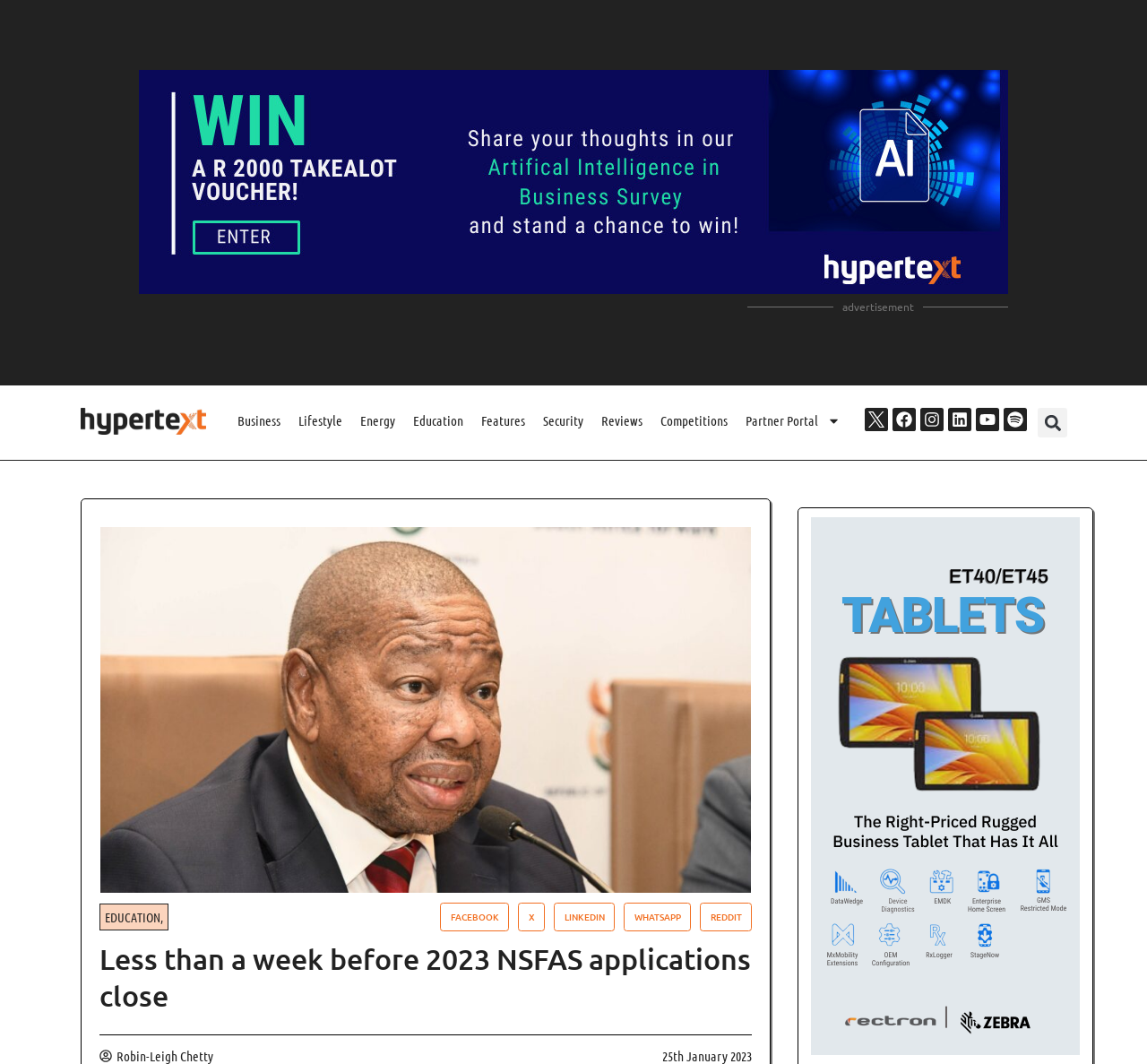Identify the bounding box coordinates for the region of the element that should be clicked to carry out the instruction: "Click on the 'Education' link". The bounding box coordinates should be four float numbers between 0 and 1, i.e., [left, top, right, bottom].

[0.356, 0.383, 0.408, 0.408]